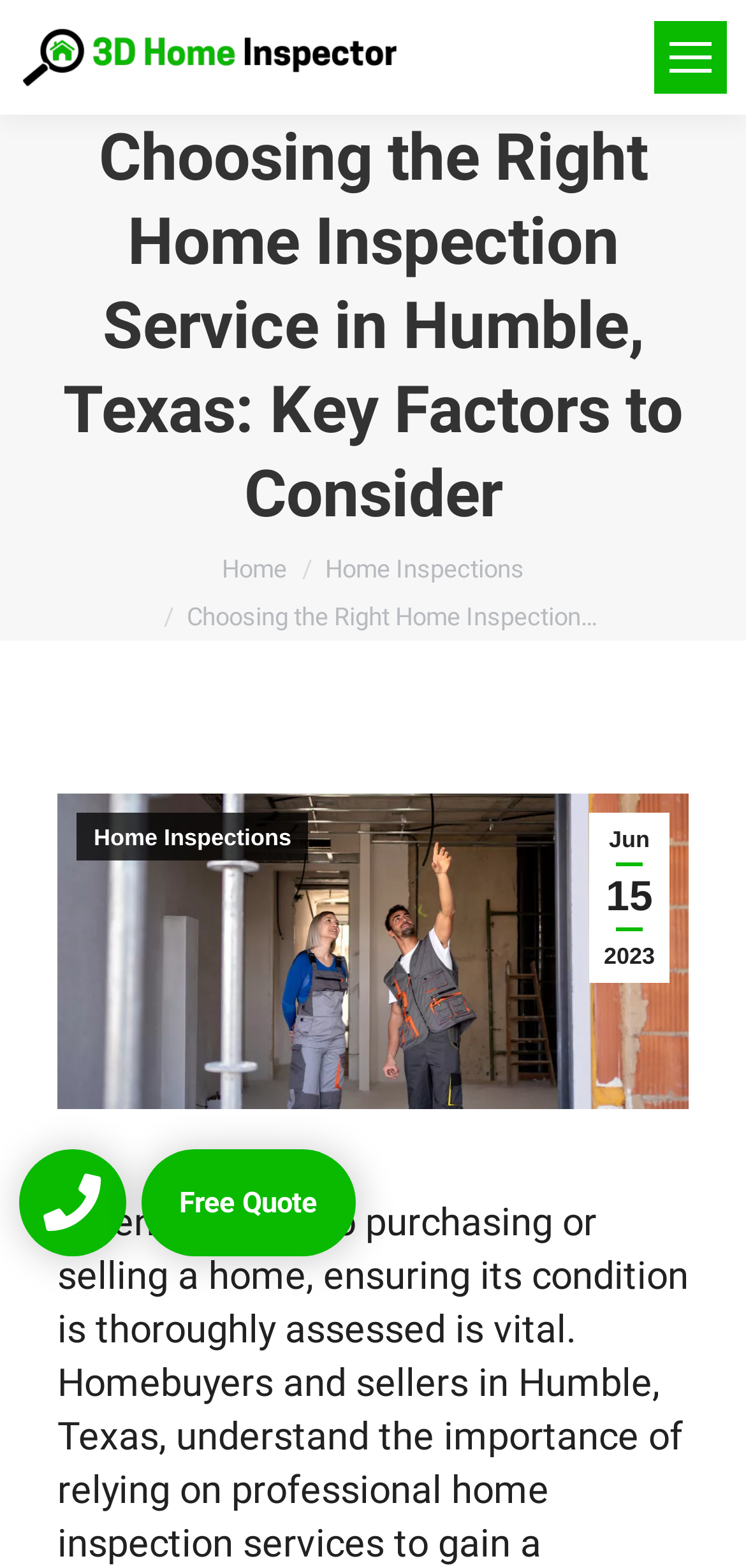Could you find the bounding box coordinates of the clickable area to complete this instruction: "Go to the top of the page"?

[0.872, 0.749, 0.974, 0.798]